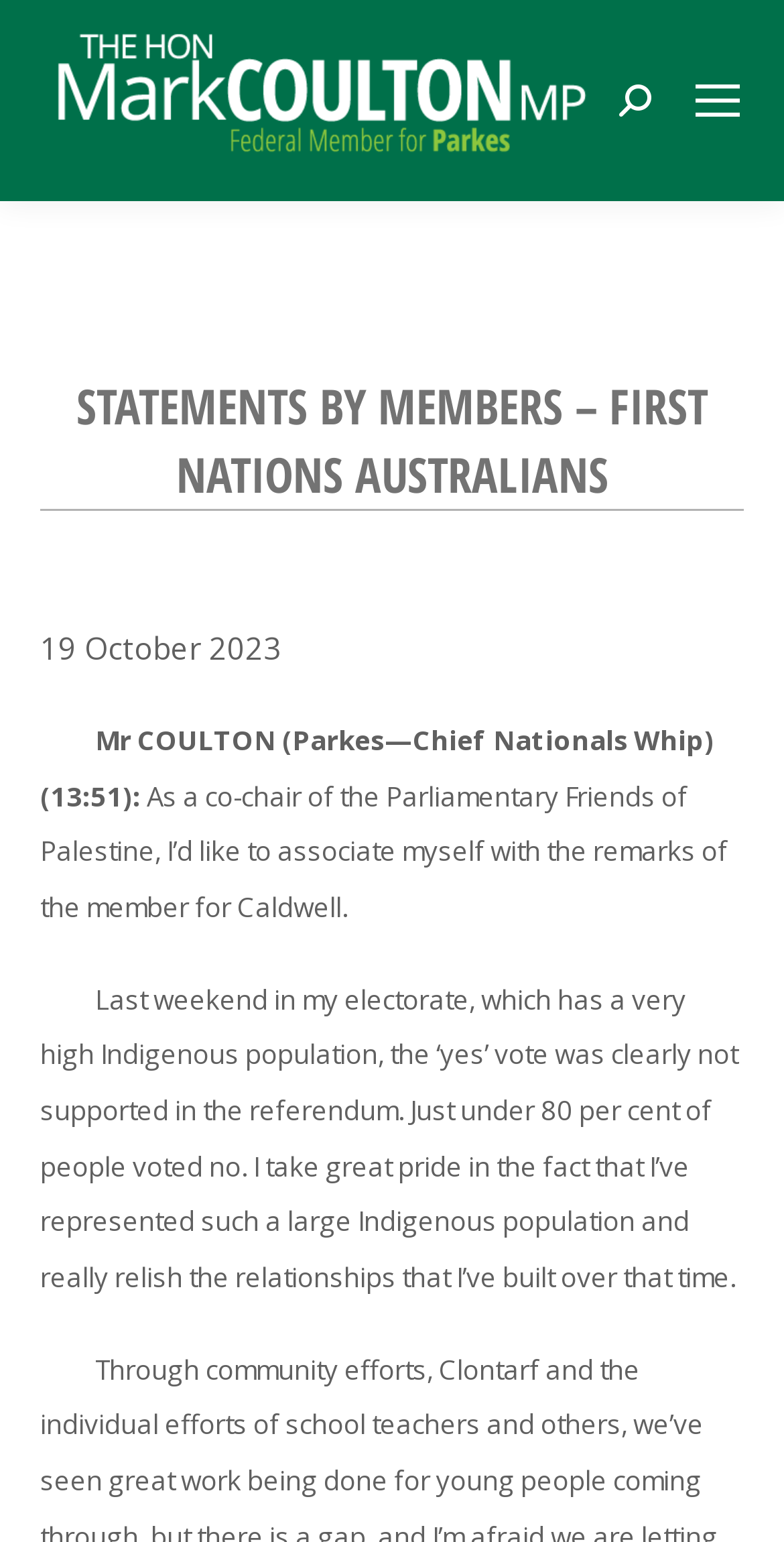Generate a comprehensive description of the contents of the webpage.

The webpage appears to be a transcript of a statement made by Mark Coulton MP in the Australian Parliament. At the top right corner, there is a mobile menu icon and a search bar with a magnifying glass icon. Below the search bar, the text "Search:" is displayed.

On the top left, there is a link to Mark Coulton MP's profile, accompanied by his image. Below this, the heading "STATEMENTS BY MEMBERS – FIRST NATIONS AUSTRALIANS" is prominently displayed.

The main content of the webpage is a transcript of Mark Coulton MP's statement, which is divided into several paragraphs. The statement begins with the date "19 October 2023" and the member's title "Mr COULTON (Parkes—Chief Nationals Whip)" followed by the time "(13:51):". The transcript then proceeds to quote the member's remarks, including his association with the Parliamentary Friends of Palestine and his comments on the referendum in his electorate.

At the bottom right corner, there is a link to "Go to Top" accompanied by an arrow icon, allowing users to quickly navigate back to the top of the page.